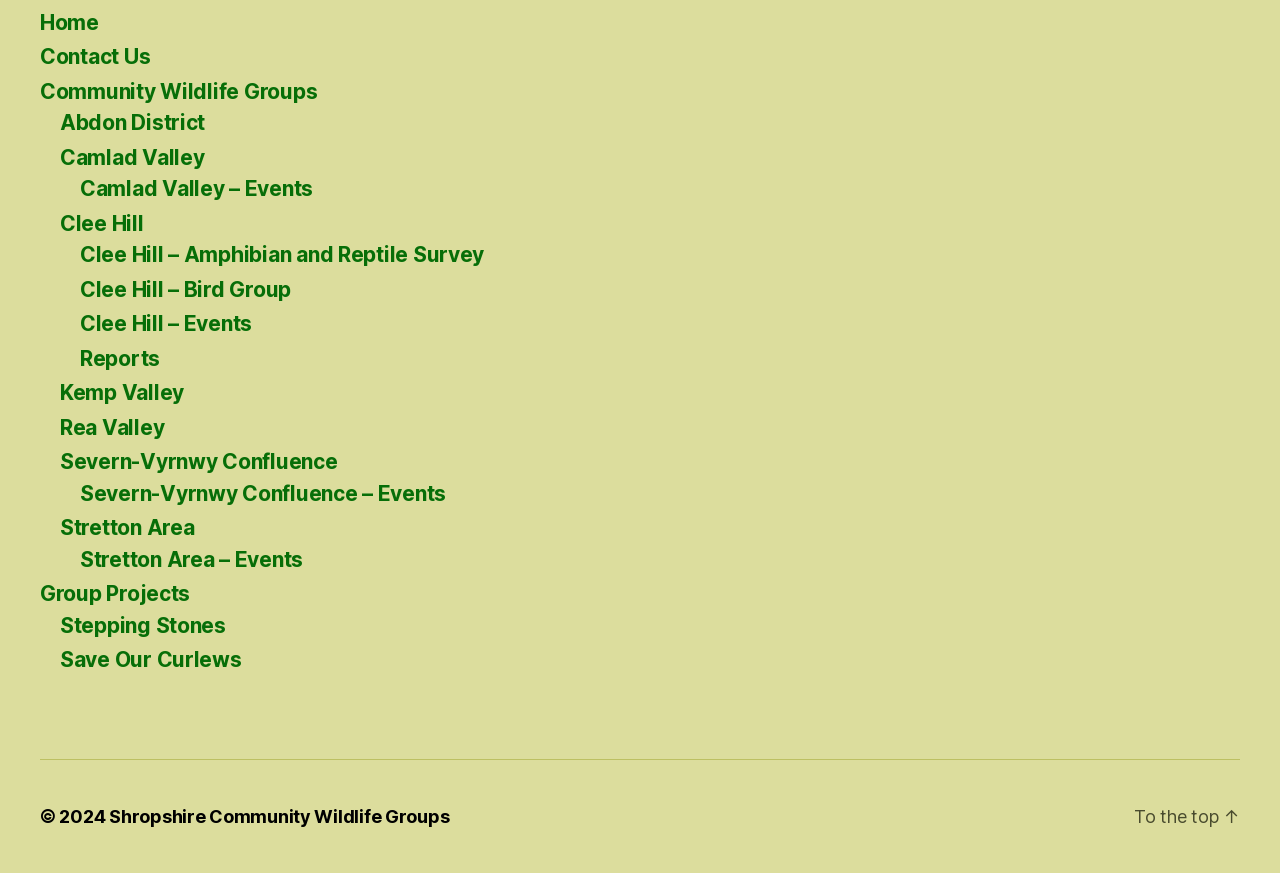Pinpoint the bounding box coordinates of the clickable area needed to execute the instruction: "go to the top". The coordinates should be specified as four float numbers between 0 and 1, i.e., [left, top, right, bottom].

[0.886, 0.923, 0.969, 0.947]